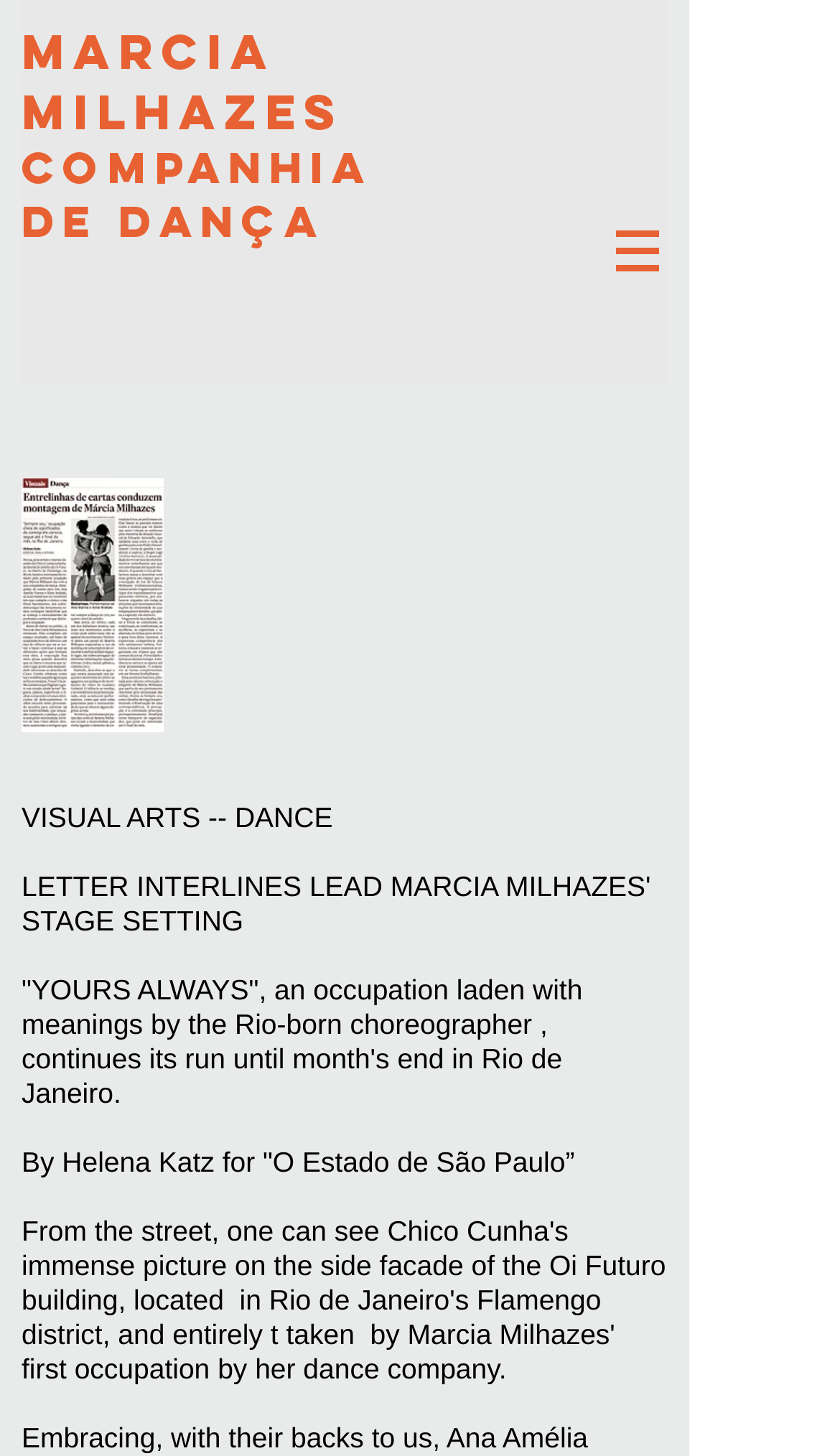Respond to the question below with a concise word or phrase:
What is the name of the choreographer?

Marcia Milhazes